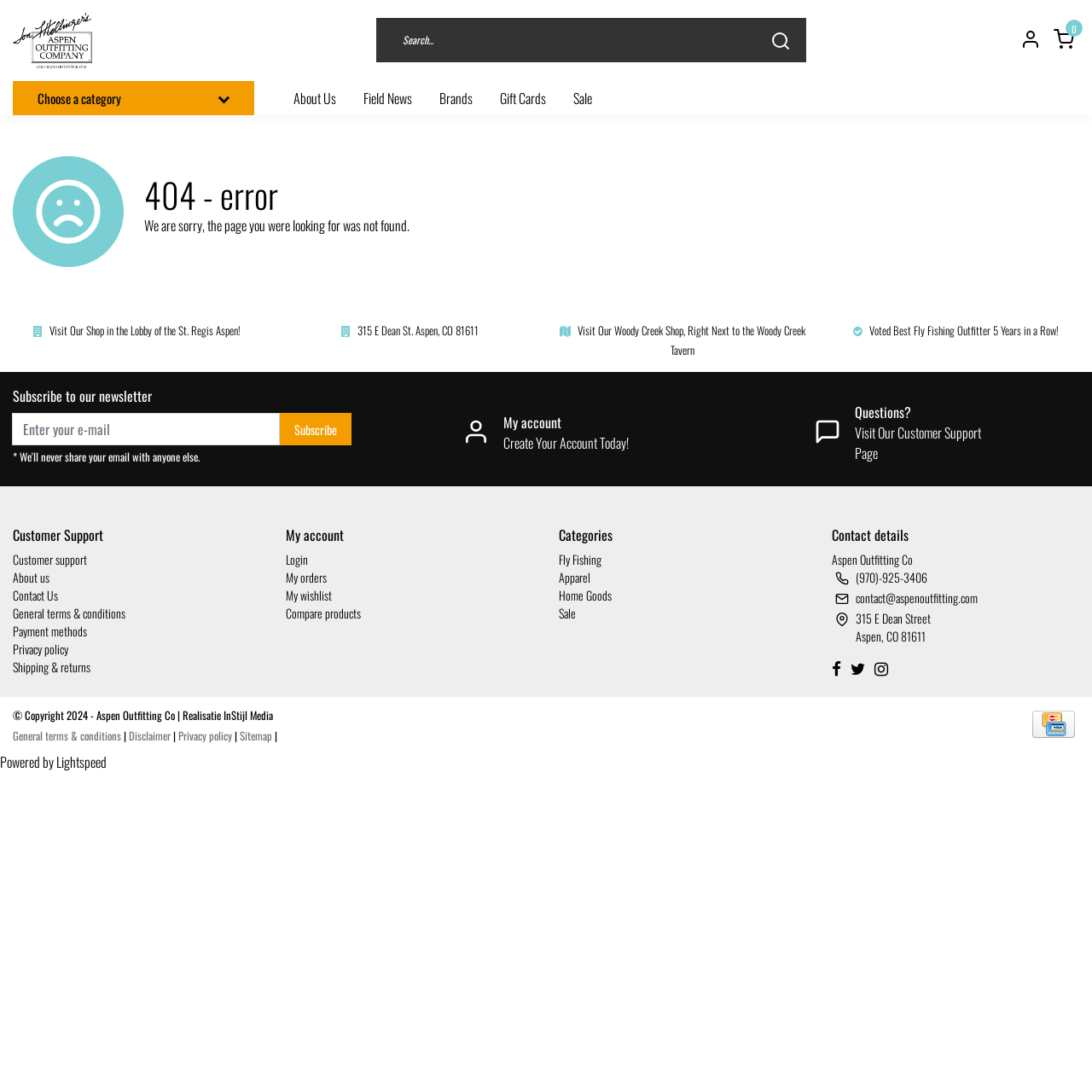Indicate the bounding box coordinates of the clickable region to achieve the following instruction: "Select the 'Black' color option for the 'Men's Elastic Waist Cord Pull-On Trousers'."

None